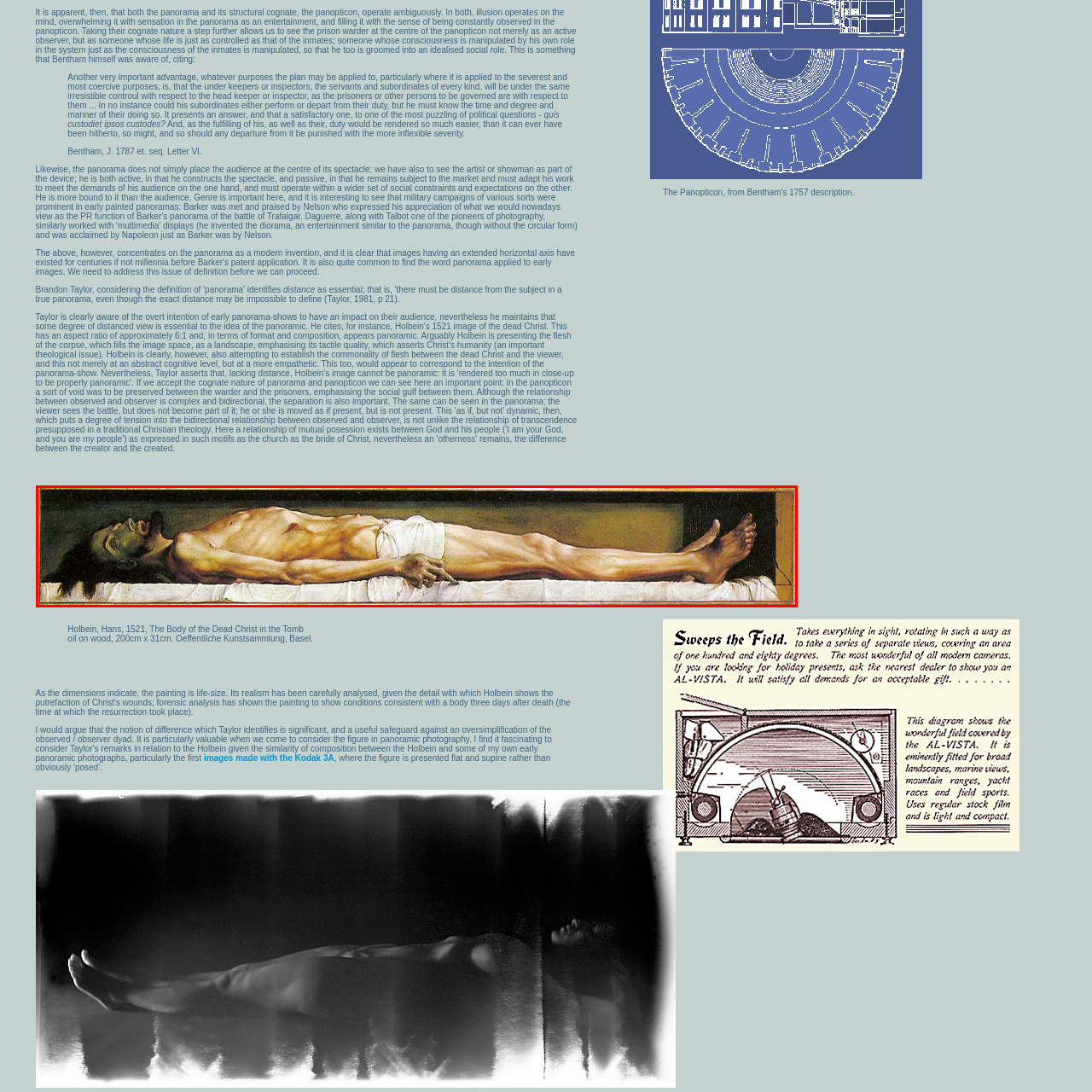Where is the painting currently located?  
Study the image enclosed by the red boundary and furnish a detailed answer based on the visual details observed in the image.

According to the caption, the painting 'The Body of the Dead Christ in the Tomb' is part of the collection at Oeffentliche Kunstsammlung, Basel, which suggests that it is currently located in this museum or art gallery in Basel.